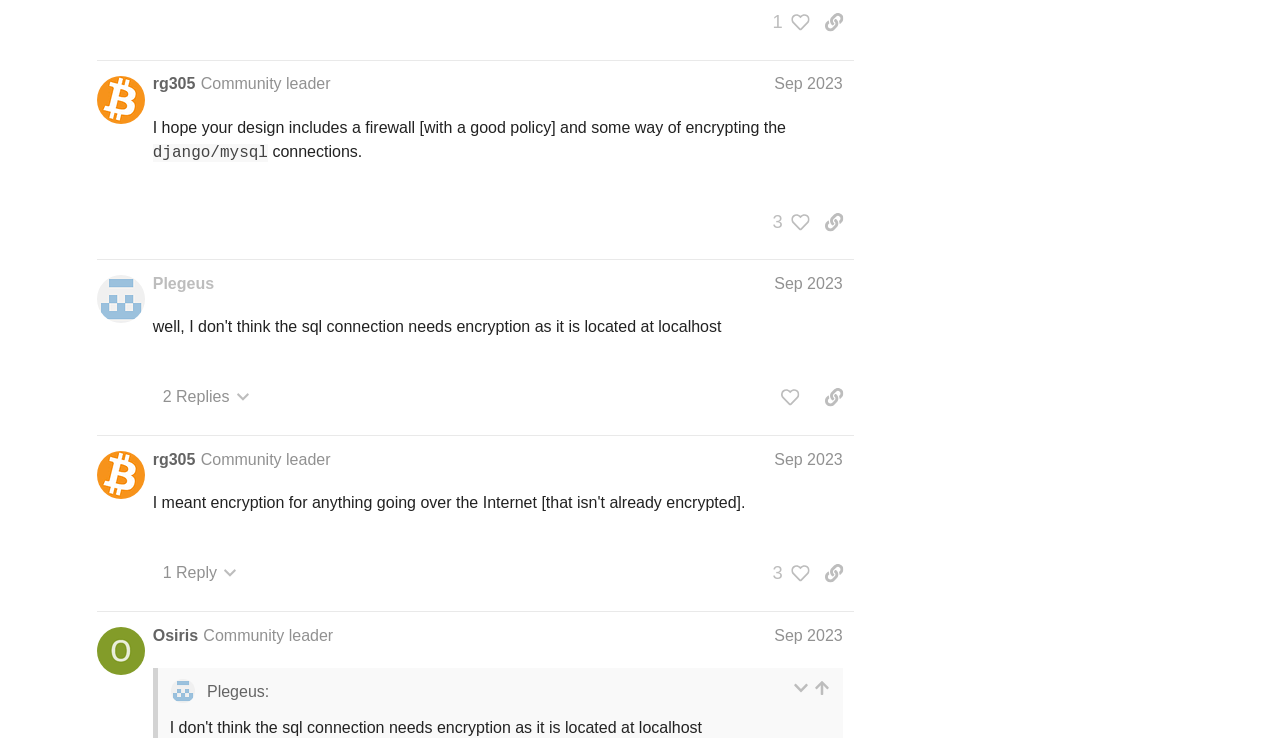Extract the bounding box coordinates for the HTML element that matches this description: "Series". The coordinates should be four float numbers between 0 and 1, i.e., [left, top, right, bottom].

None